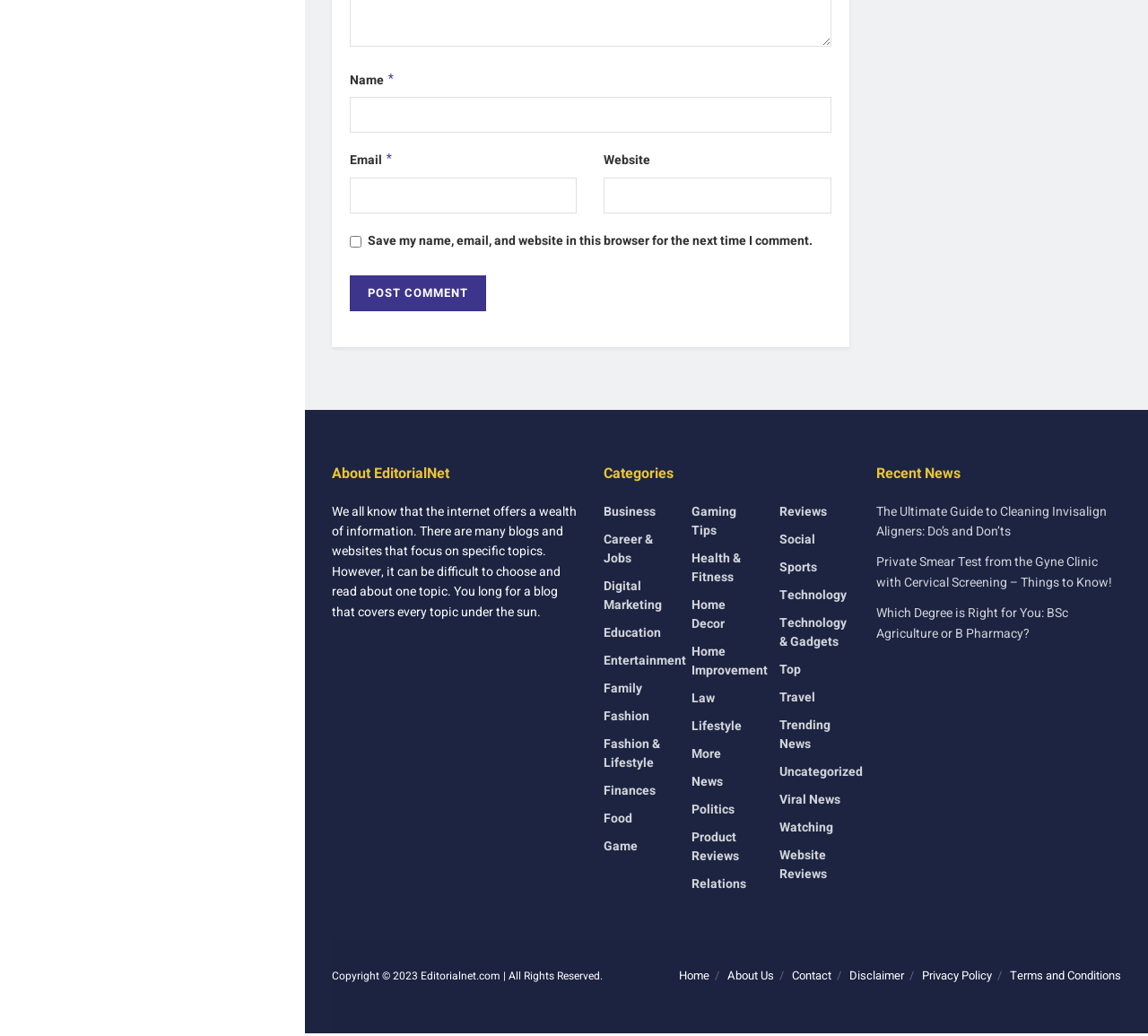Please give a one-word or short phrase response to the following question: 
How many textboxes are required?

2